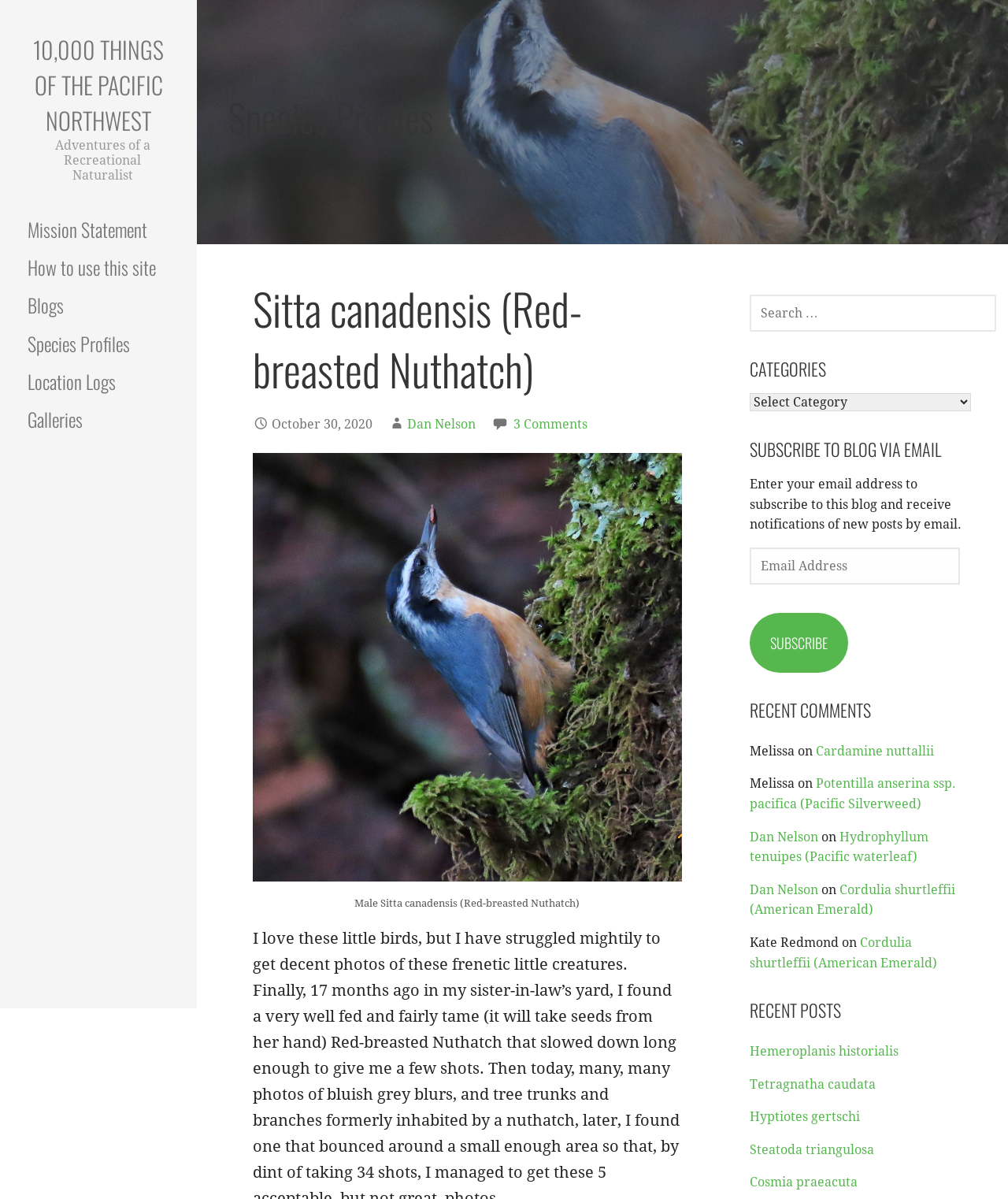What is the name of the bird species?
Using the details shown in the screenshot, provide a comprehensive answer to the question.

The question asks for the name of the bird species. From the webpage, we can see that the heading 'Species Profiles' contains a subheading 'Sitta canadensis (Red-breasted Nuthatch)', which indicates that the bird species being referred to is the Red-breasted Nuthatch.